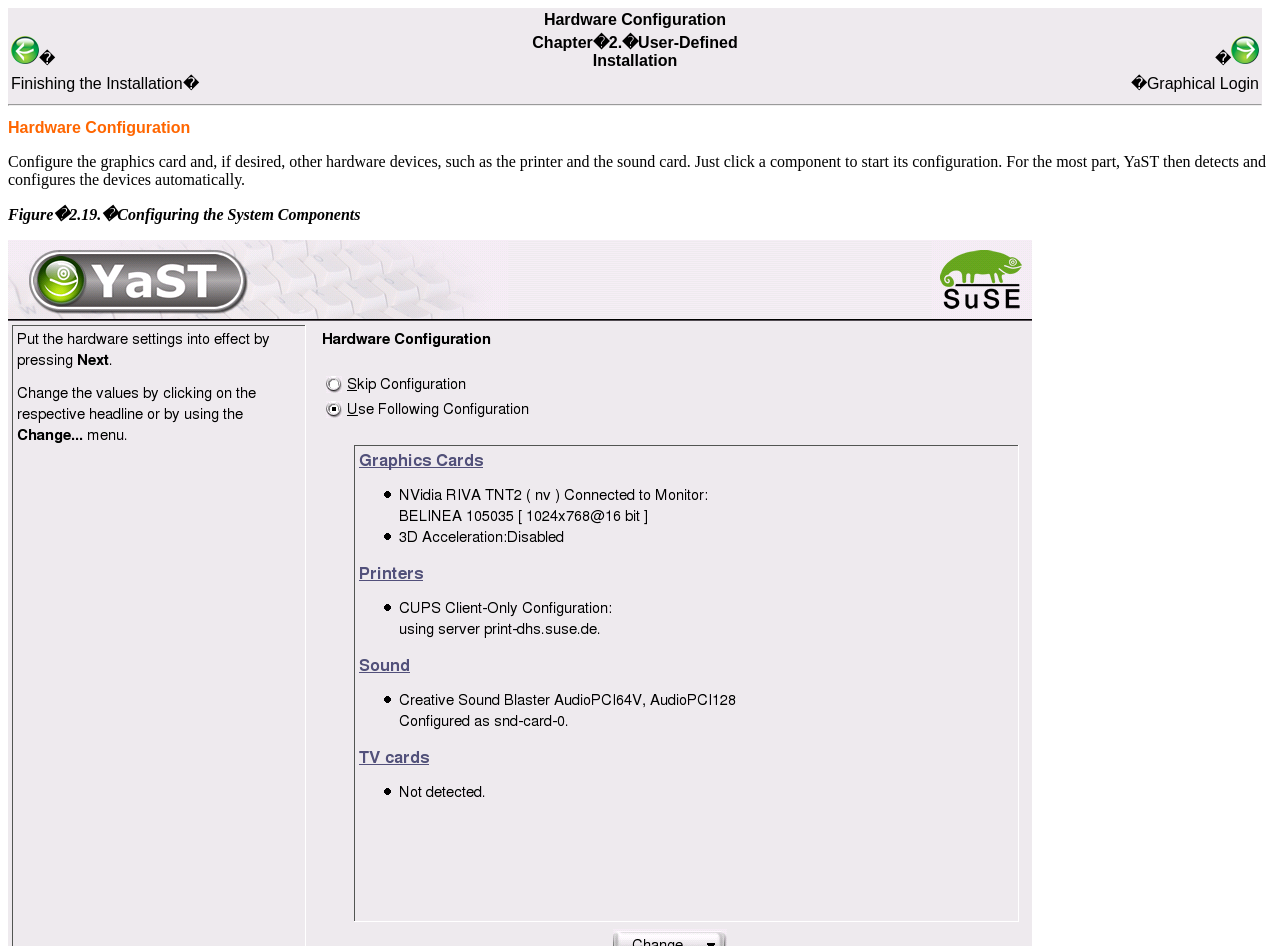Extract the bounding box coordinates for the UI element described by the text: "aria-label="X (Twitter)"". The coordinates should be in the form of [left, top, right, bottom] with values between 0 and 1.

None